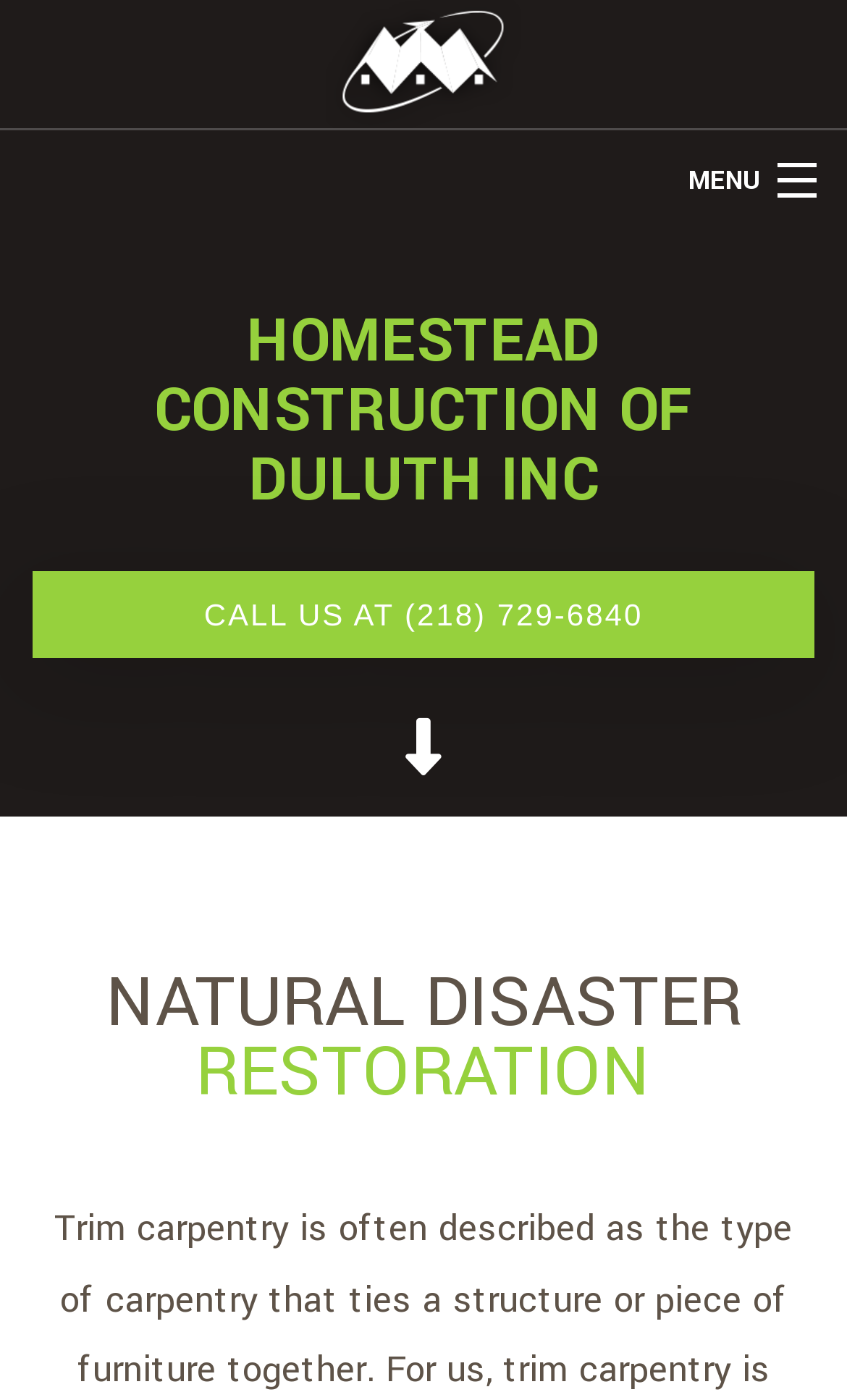Please respond in a single word or phrase: 
What is the company's phone number?

(218) 729-6840